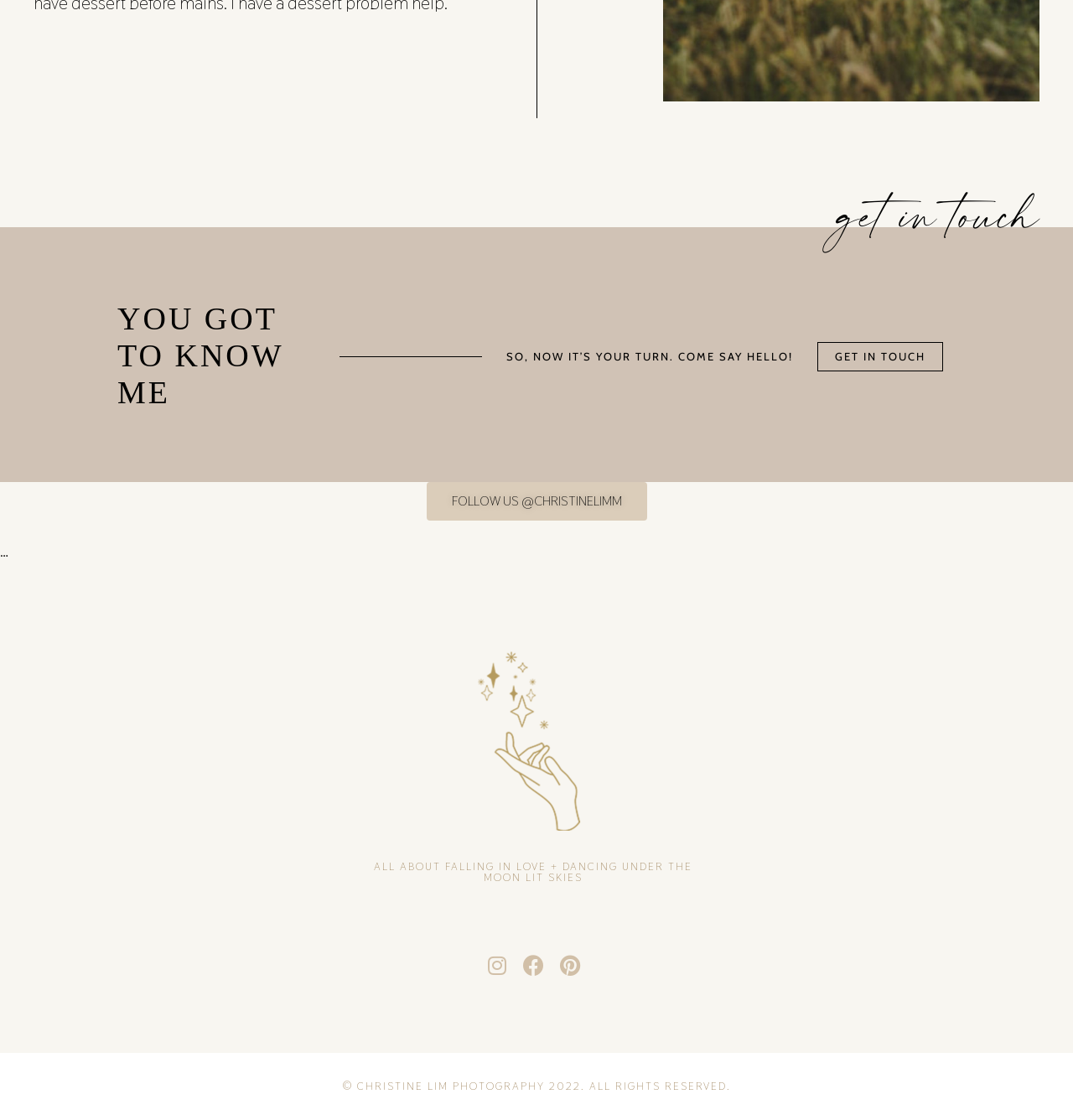Please determine the bounding box coordinates, formatted as (top-left x, top-left y, bottom-right x, bottom-right y), with all values as floating point numbers between 0 and 1. Identify the bounding box of the region described as: Facebook

[0.48, 0.845, 0.514, 0.878]